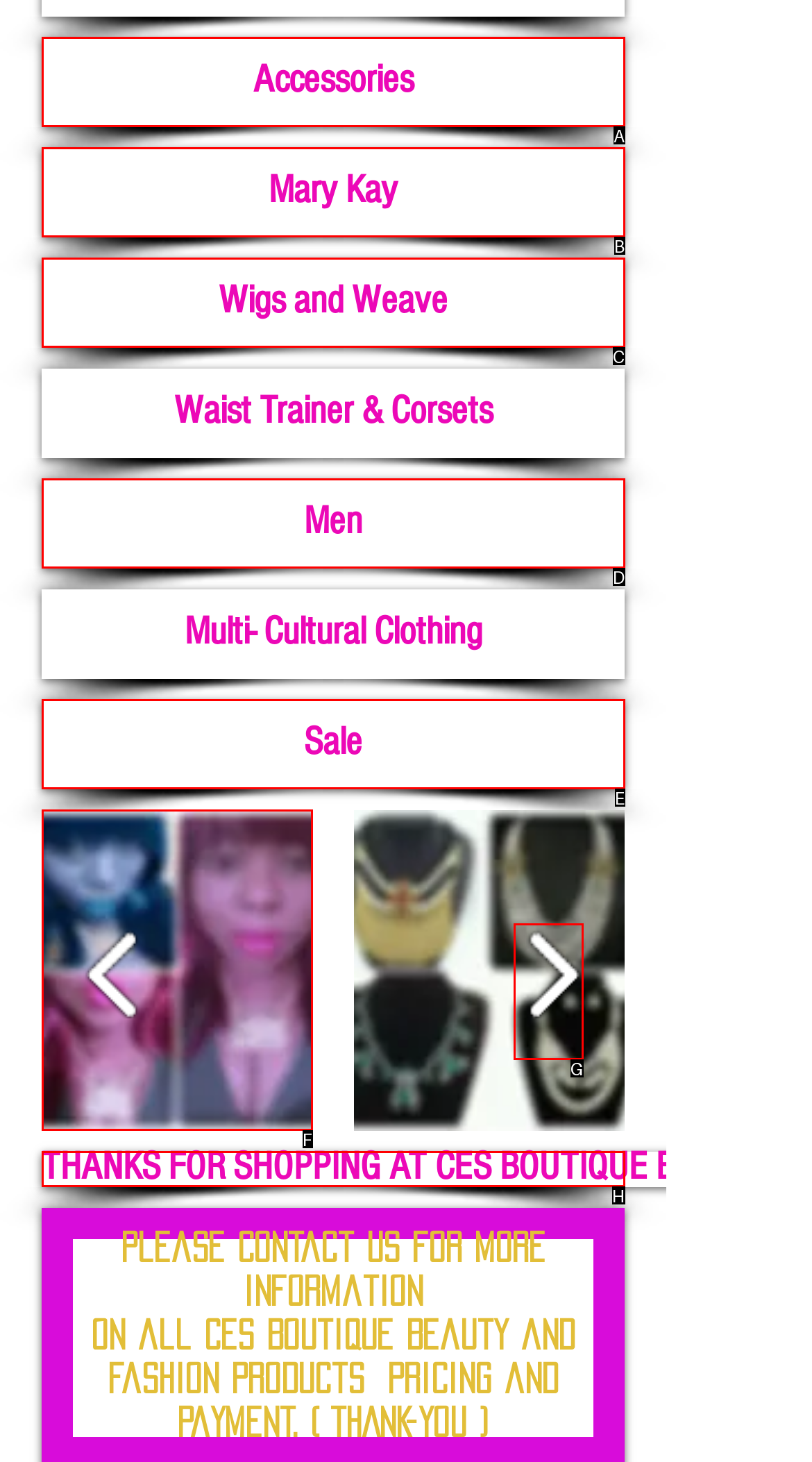Choose the HTML element that needs to be clicked for the given task: Go to the next page Respond by giving the letter of the chosen option.

G